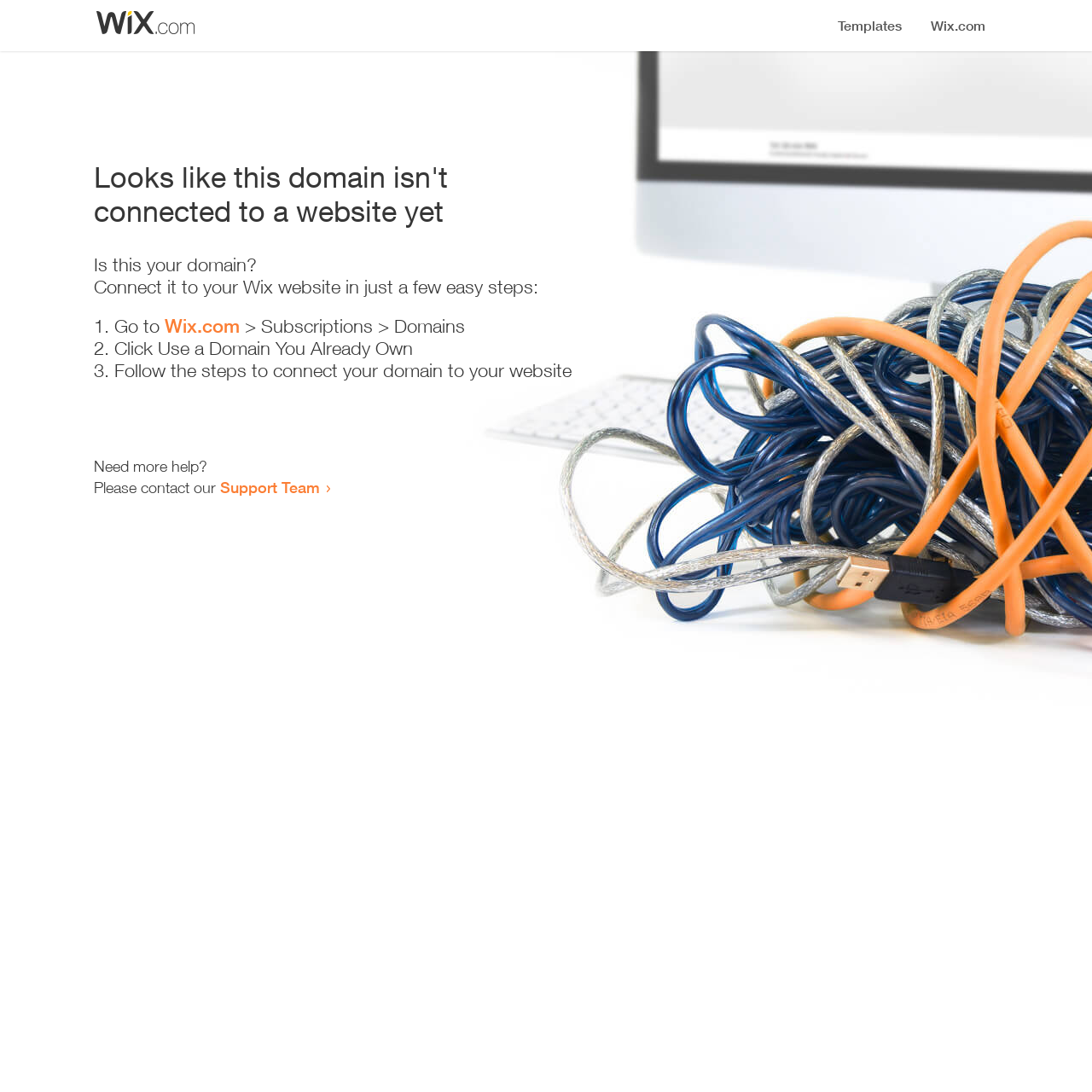Determine the bounding box coordinates in the format (top-left x, top-left y, bottom-right x, bottom-right y). Ensure all values are floating point numbers between 0 and 1. Identify the bounding box of the UI element described by: Support Team

[0.202, 0.438, 0.293, 0.455]